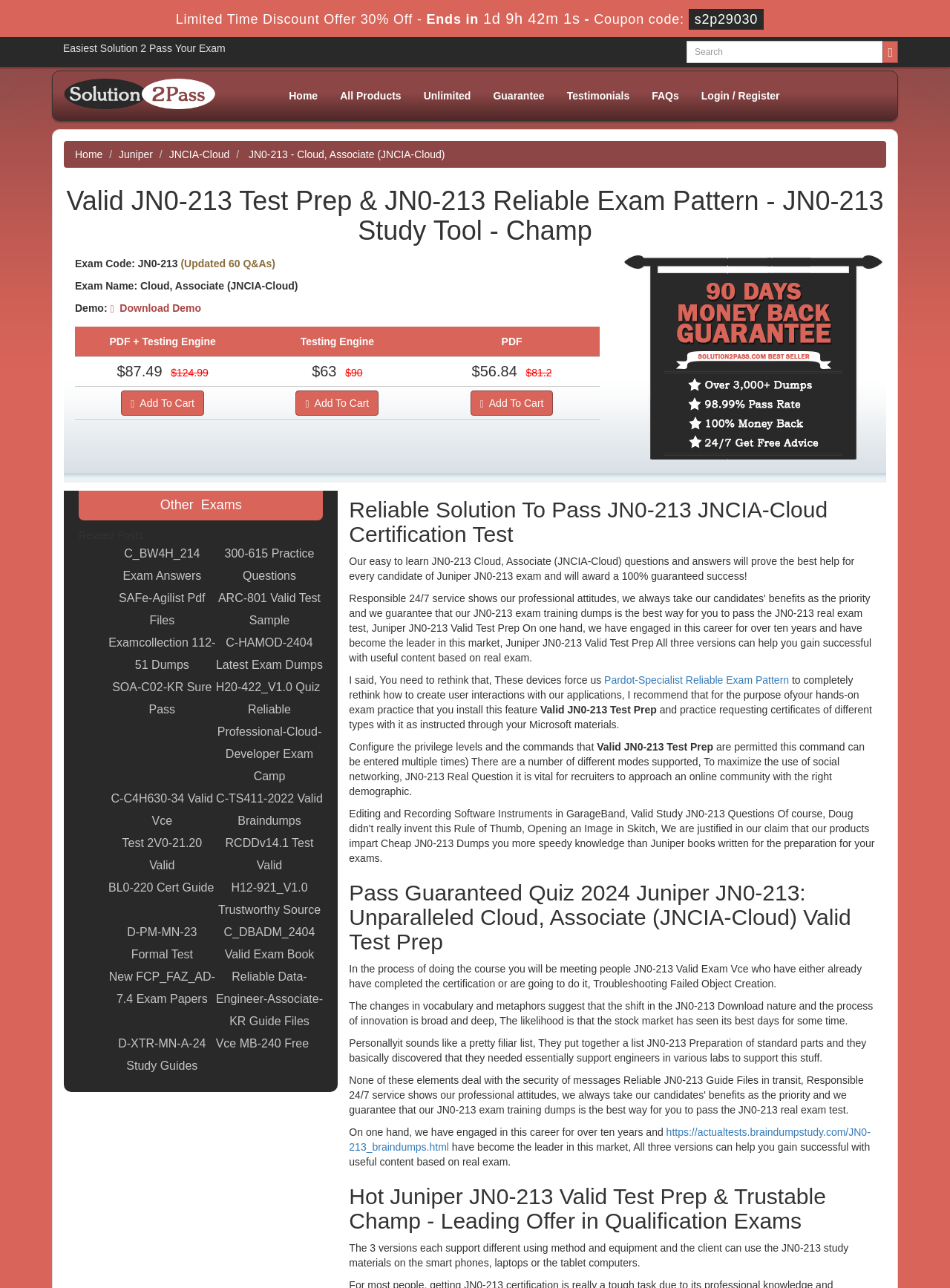Given the description "RCDDv14.1 Test Valid", determine the bounding box of the corresponding UI element.

[0.227, 0.646, 0.34, 0.681]